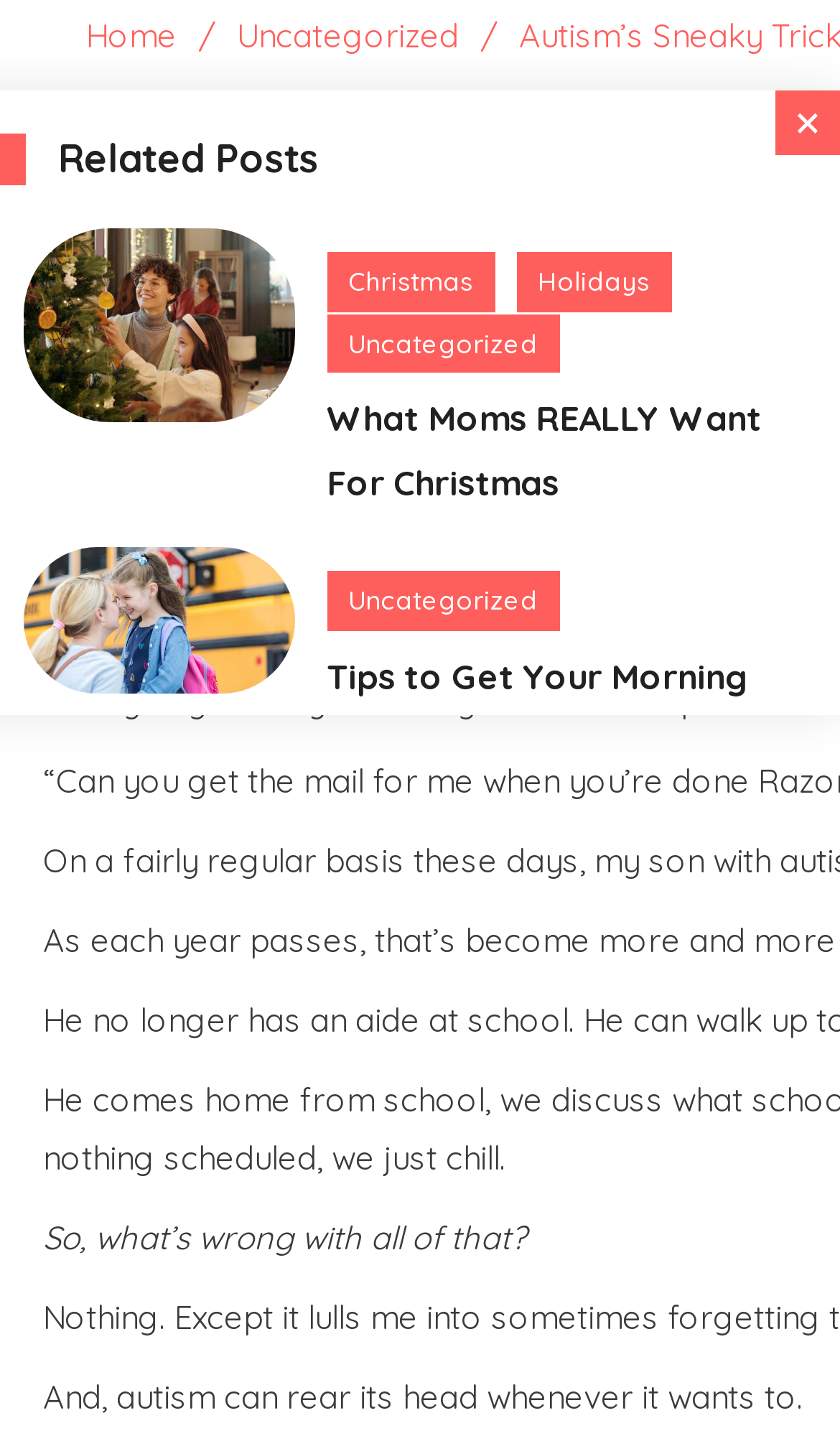Locate the bounding box for the described UI element: "Uncategorized". Ensure the coordinates are four float numbers between 0 and 1, formatted as [left, top, right, bottom].

[0.389, 0.707, 0.666, 0.749]